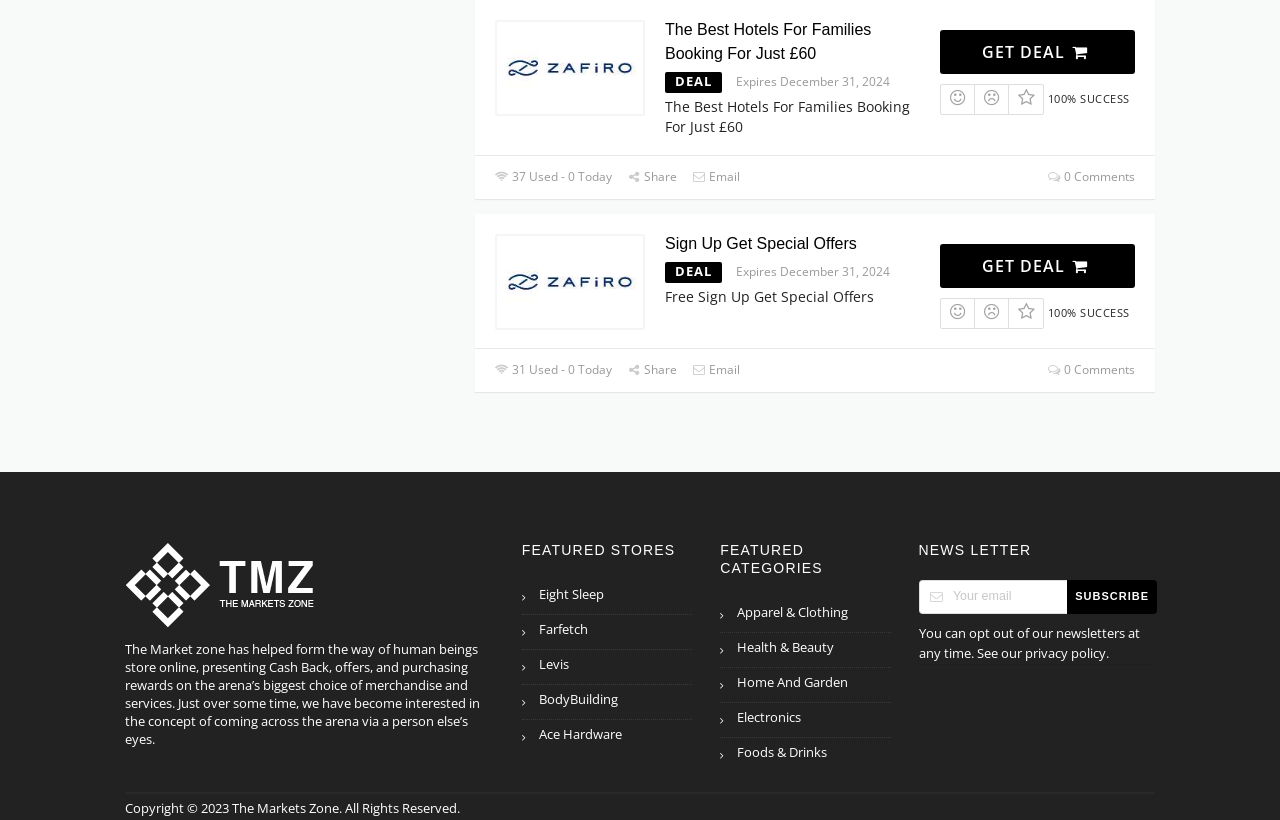Identify the bounding box coordinates of the section that should be clicked to achieve the task described: "Get the deal for £60".

[0.734, 0.036, 0.887, 0.09]